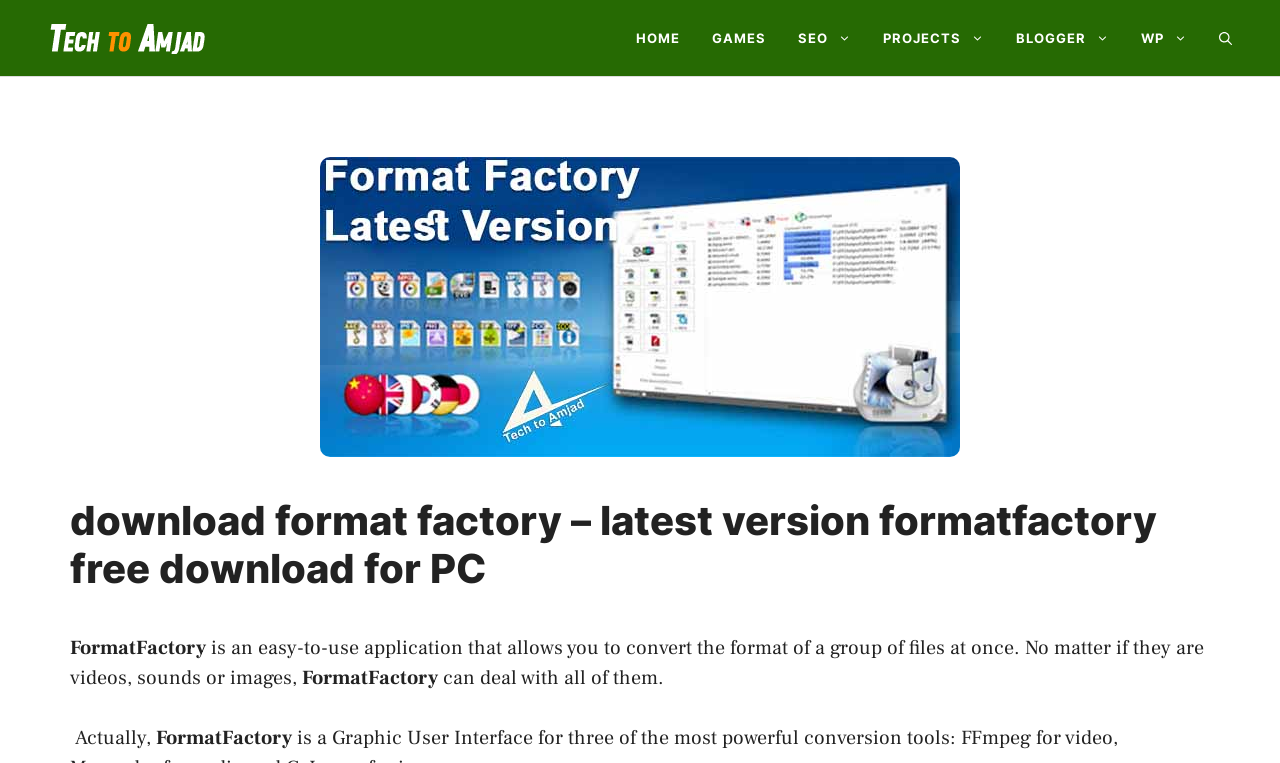How many navigation links are there?
Please respond to the question with a detailed and thorough explanation.

I counted the number of link elements under the navigation element with the label 'Primary', which are 'HOME', 'GAMES', 'SEO', 'PROJECTS', 'BLOGGER', 'WP', and 'Open search', totaling 7 navigation links.